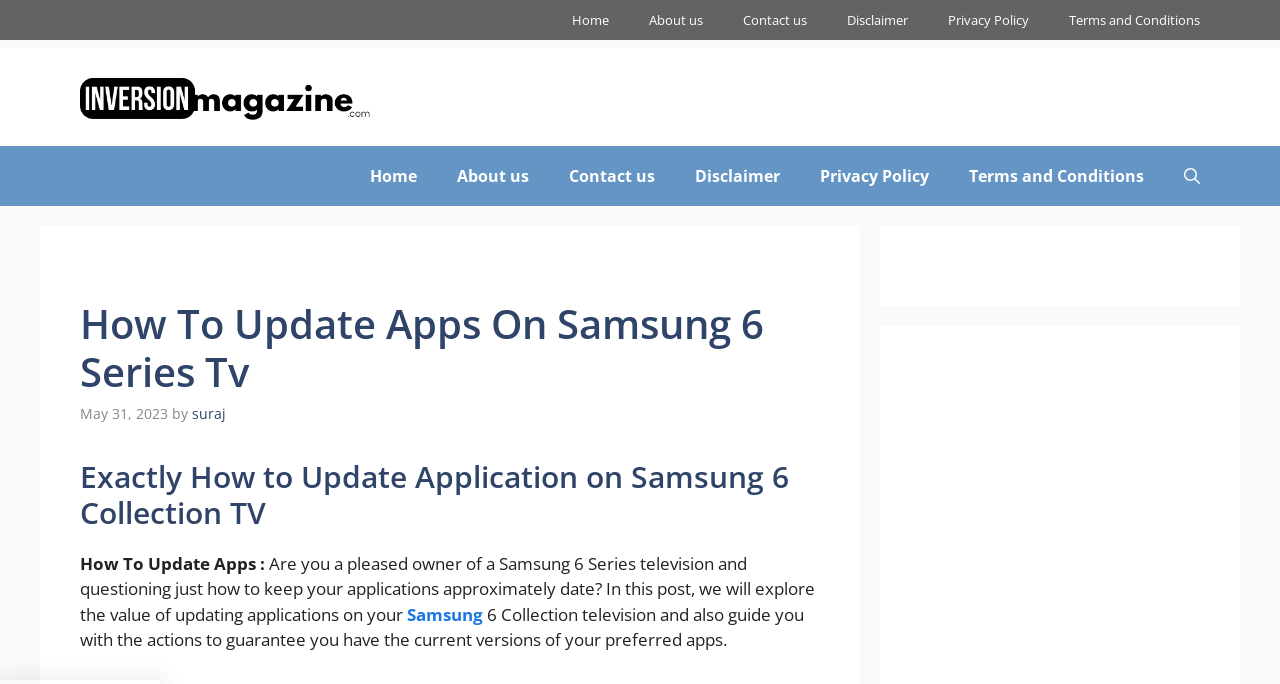What is the date of the article?
Observe the image and answer the question with a one-word or short phrase response.

May 31, 2023